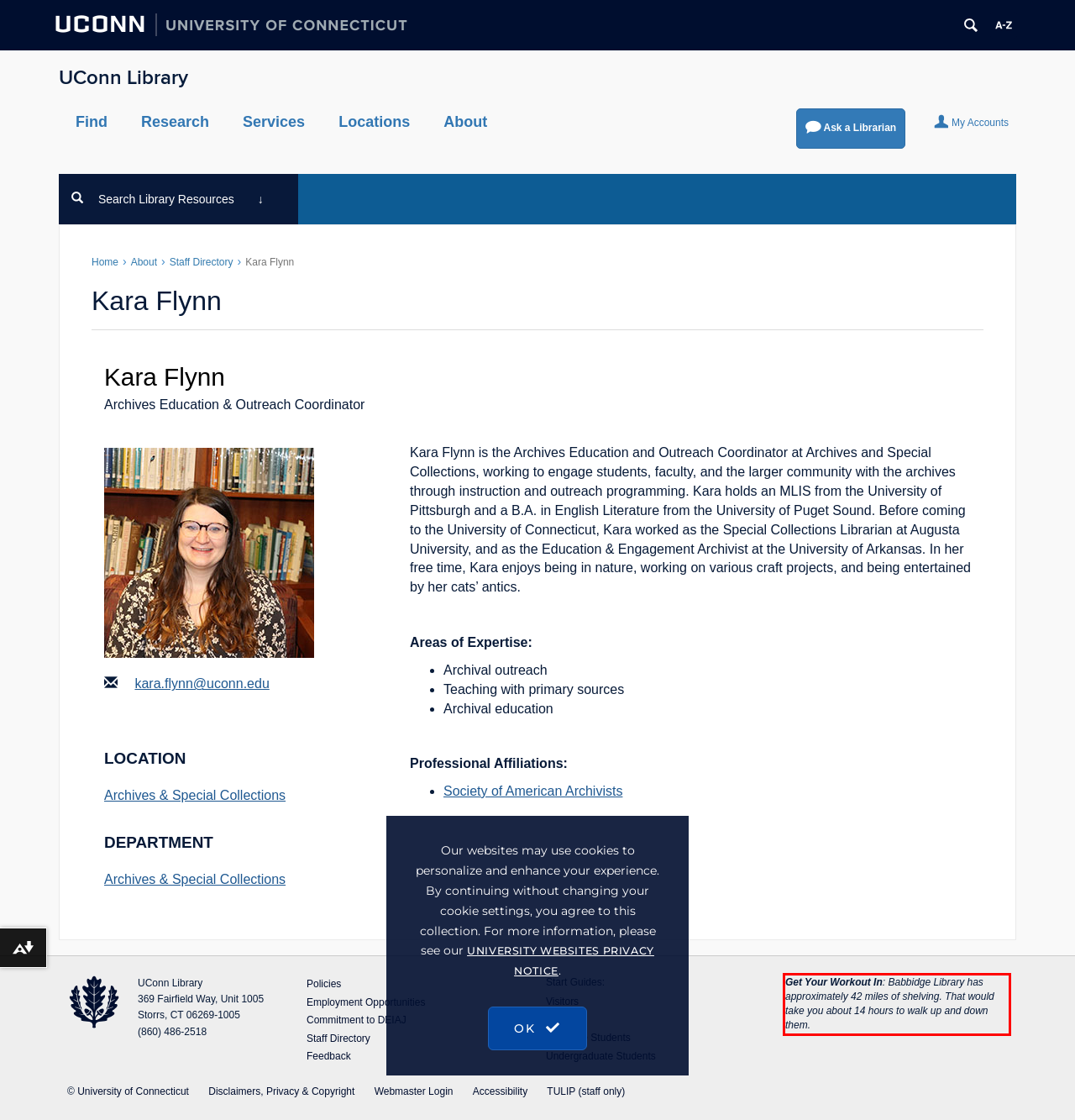Given a screenshot of a webpage with a red bounding box, extract the text content from the UI element inside the red bounding box.

Get Your Workout In: Babbidge Library has approximately 42 miles of shelving. That would take you about 14 hours to walk up and down them.